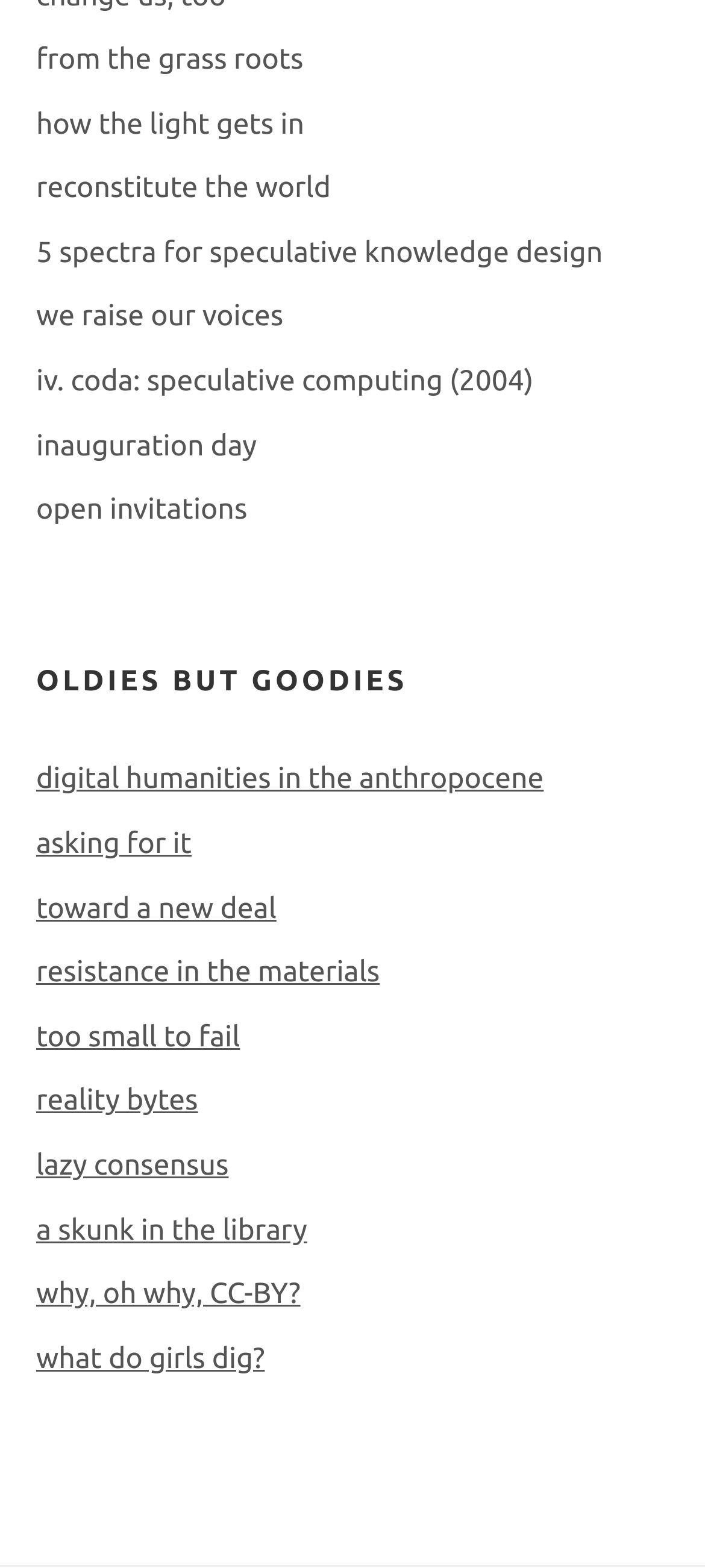Provide the bounding box coordinates of the HTML element described by the text: "resistance in the materials". The coordinates should be in the format [left, top, right, bottom] with values between 0 and 1.

[0.051, 0.61, 0.539, 0.631]